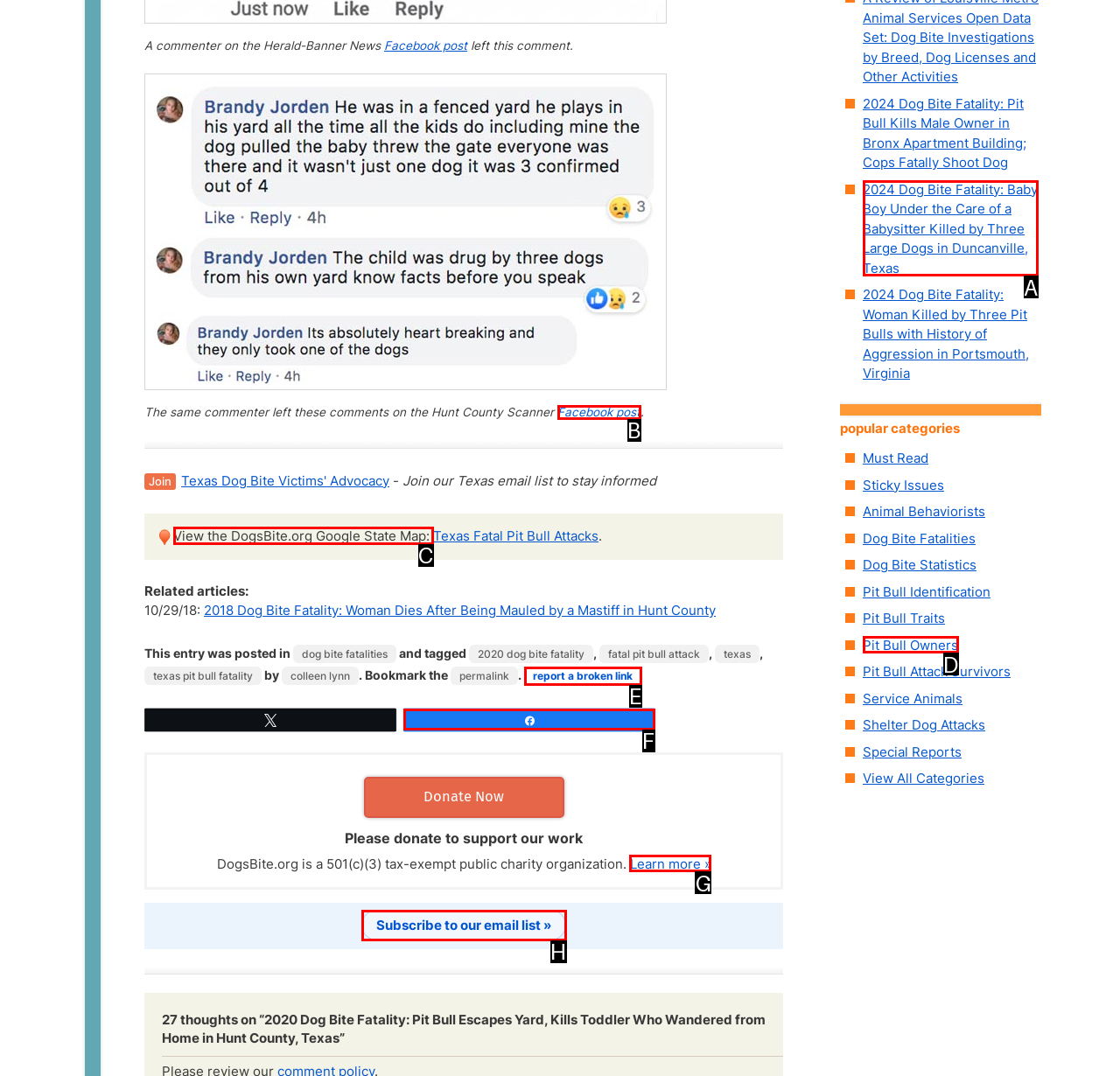To execute the task: View the DogsBite.org Google State Map:, which one of the highlighted HTML elements should be clicked? Answer with the option's letter from the choices provided.

C